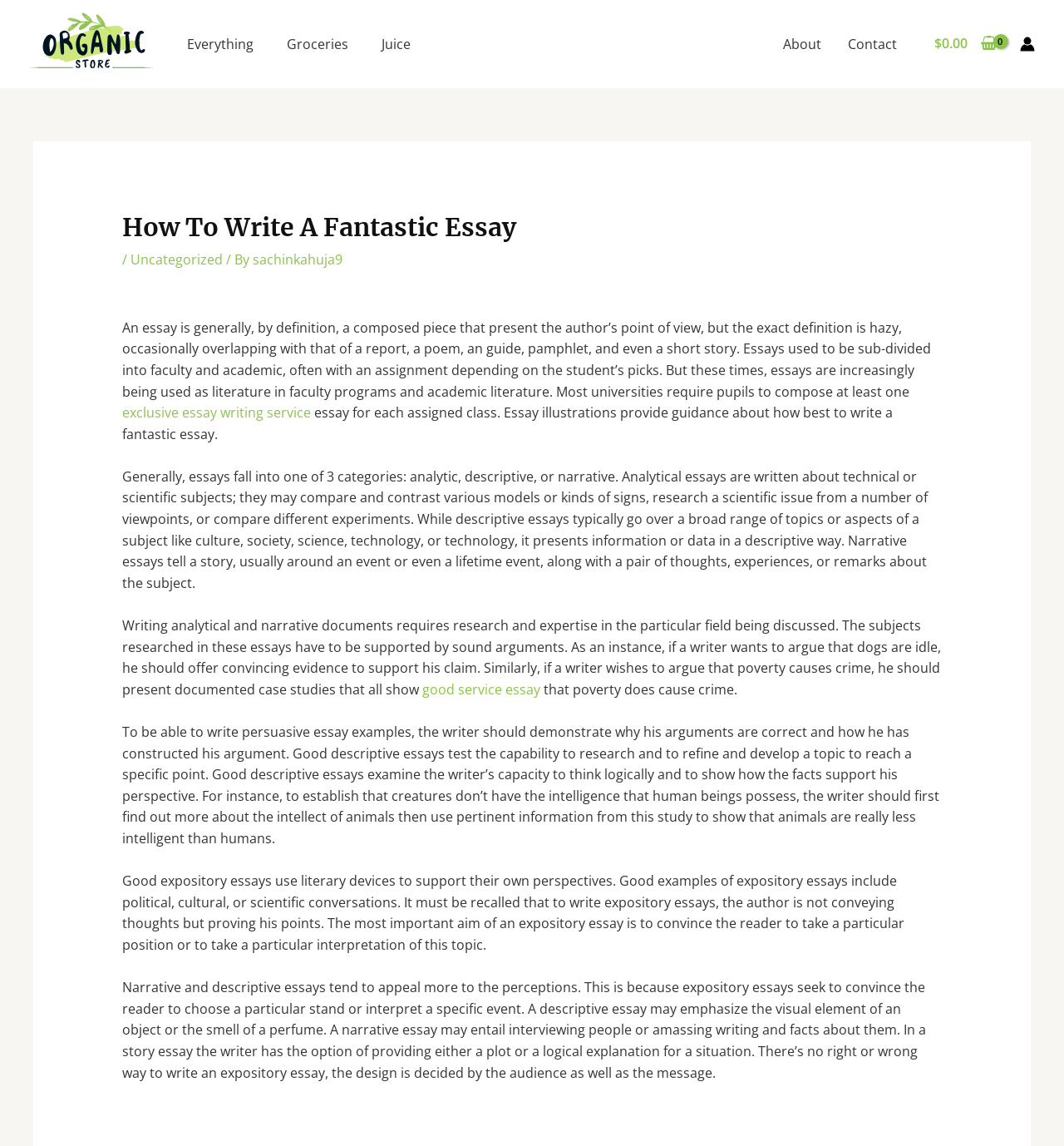Given the following UI element description: "exclusive essay writing service", find the bounding box coordinates in the webpage screenshot.

[0.115, 0.352, 0.292, 0.368]